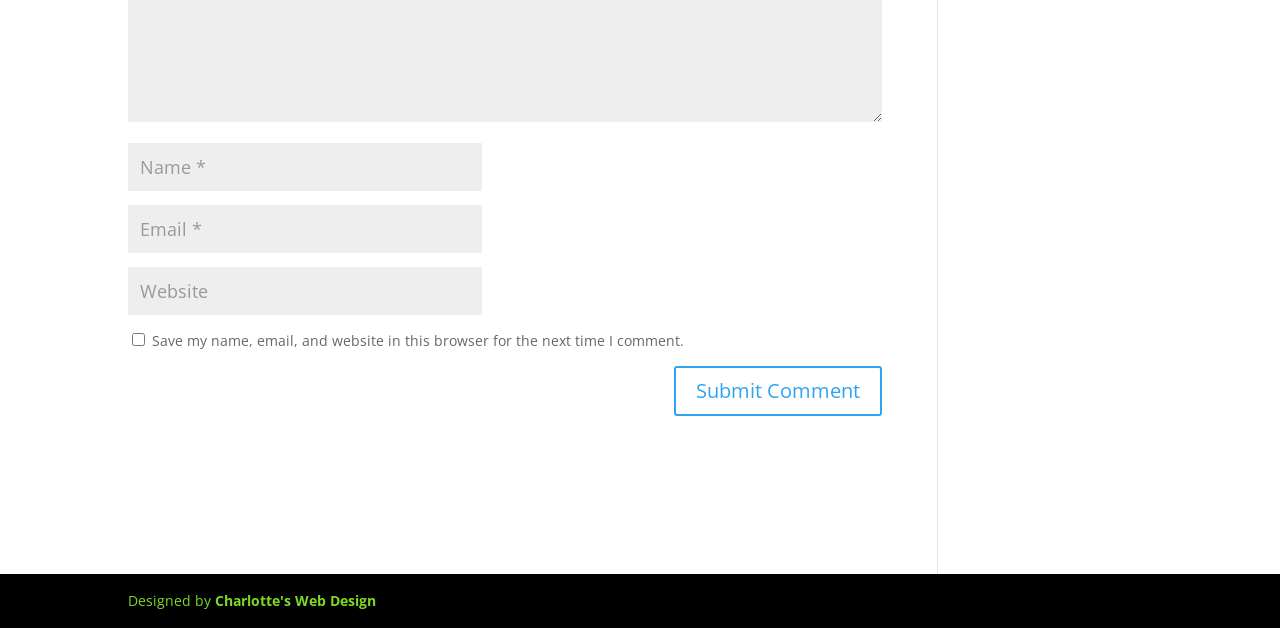Show the bounding box coordinates for the HTML element as described: "input value="Name *" name="author"".

[0.1, 0.227, 0.377, 0.304]